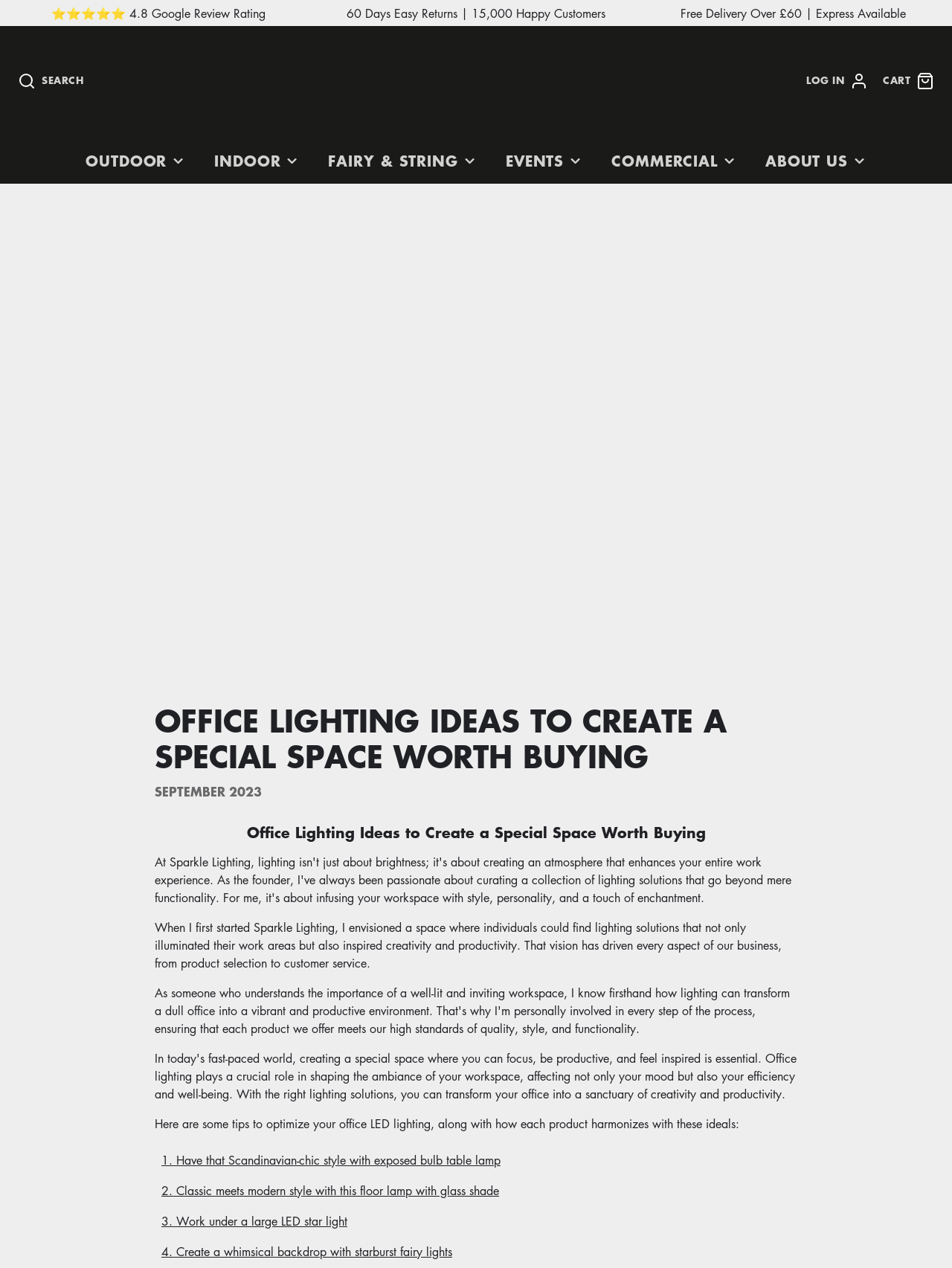Generate the text of the webpage's primary heading.

OFFICE LIGHTING IDEAS TO CREATE A SPECIAL SPACE WORTH BUYING